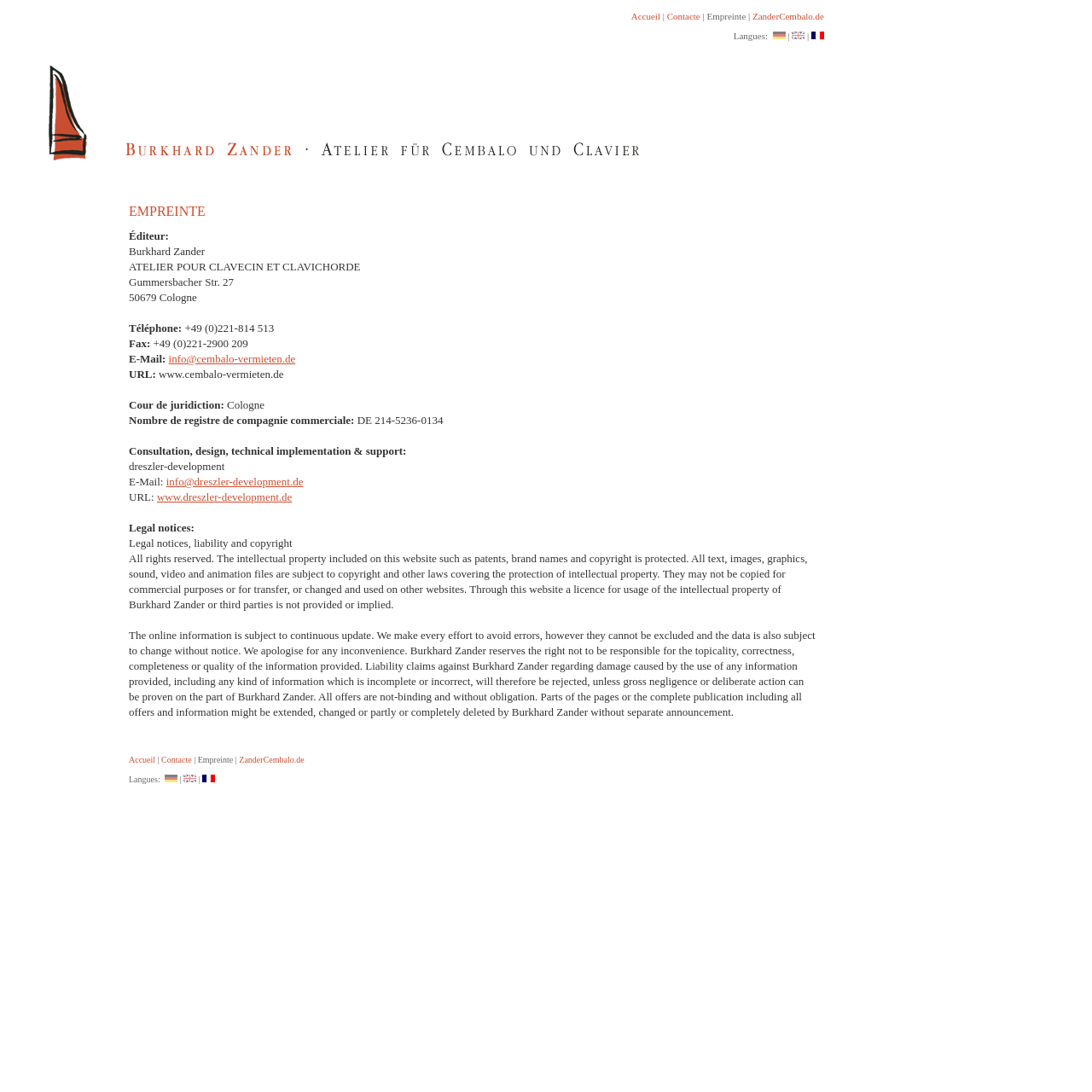Answer the question with a single word or phrase: 
What is the phone number of Burkhard Zander?

+49 (0)221-814 513